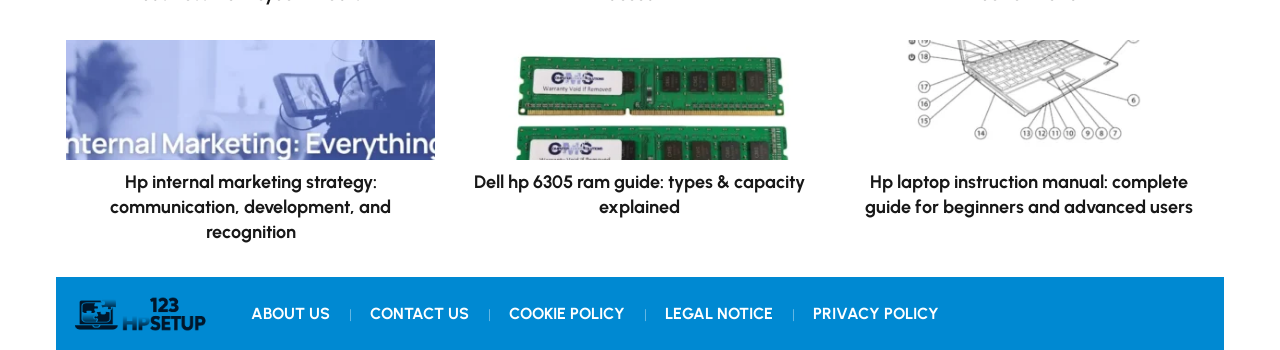Find the bounding box coordinates for the UI element whose description is: "Legal Notice". The coordinates should be four float numbers between 0 and 1, in the format [left, top, right, bottom].

[0.511, 0.838, 0.613, 0.955]